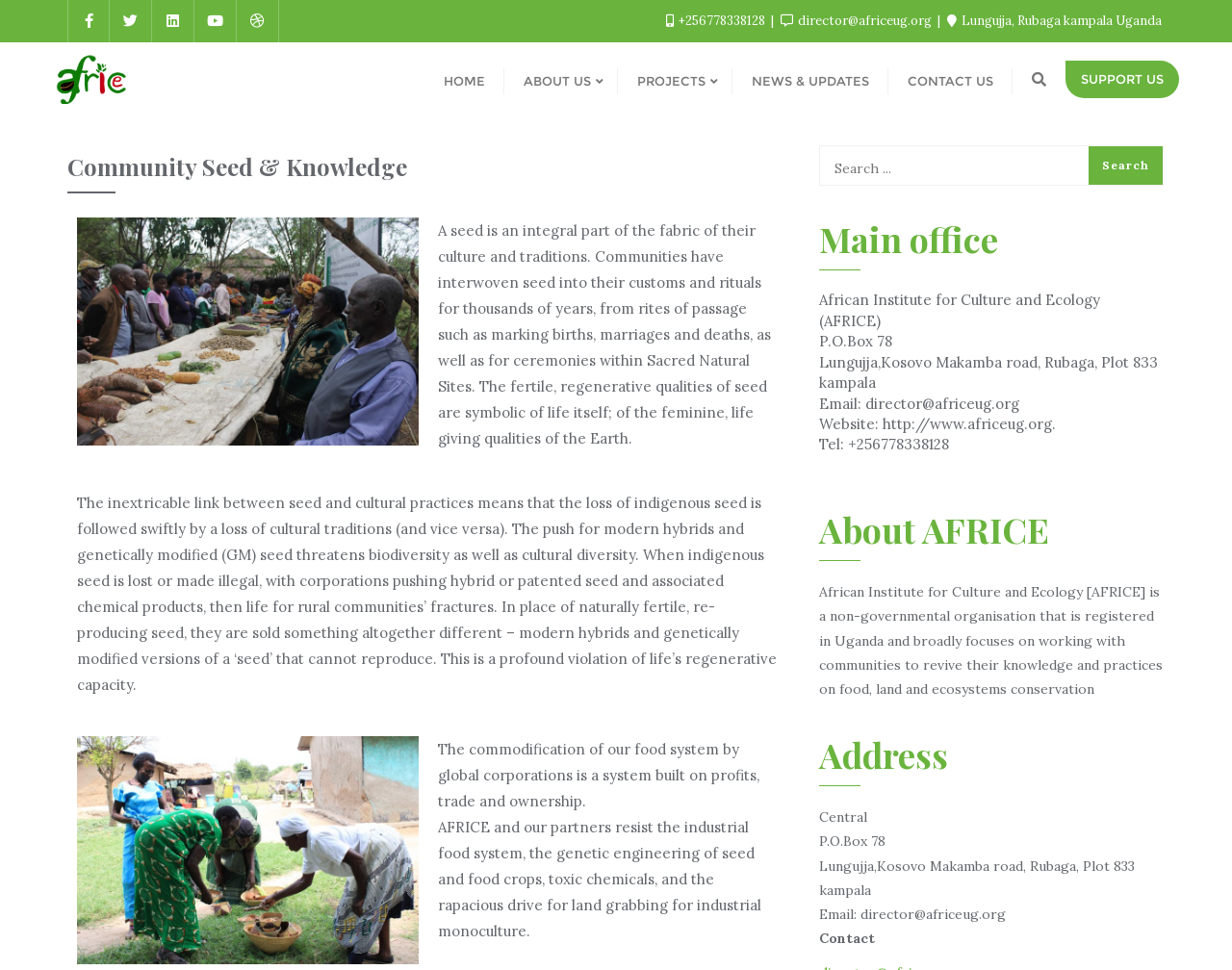Show the bounding box coordinates of the element that should be clicked to complete the task: "Click the CONTACT US link".

[0.721, 0.045, 0.822, 0.119]